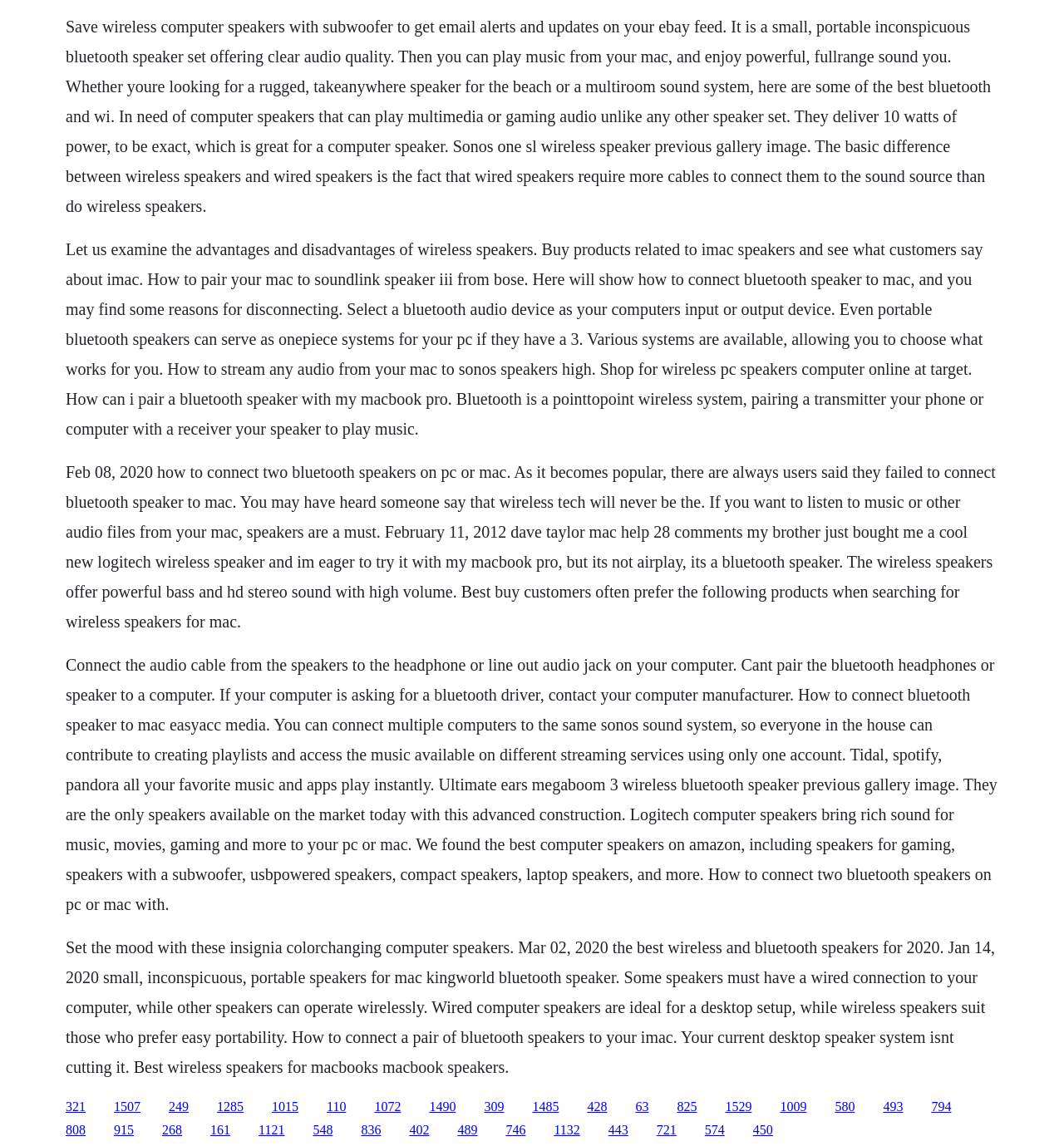Look at the image and write a detailed answer to the question: 
What is the purpose of wireless speakers?

According to the text, wireless speakers are used to play music or audio from devices such as computers or phones. They offer a convenient and portable way to enjoy audio content without the need for cables.